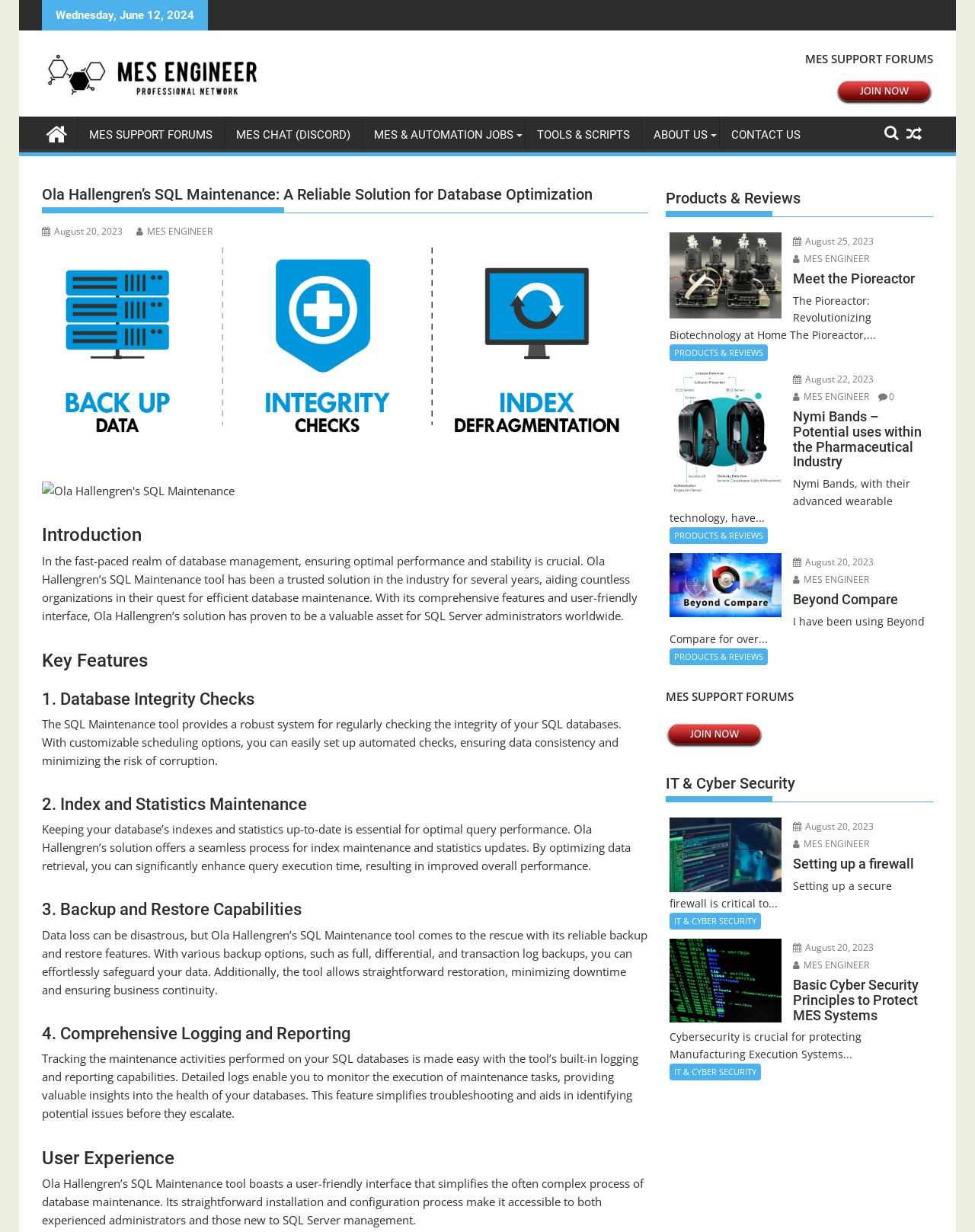Describe all visible elements and their arrangement on the webpage.

This webpage is about Ola Hallengren's SQL Maintenance tool, a reliable solution for database optimization. At the top, there is a logo of MES Engineer and a navigation menu with links to MES Support Forums, Register with the MES Forums Now, MES Chat (Discord), MES & Automation Jobs, Tools & Scripts, About Us, and Contact Us.

Below the navigation menu, there is a heading that reads "Ola Hallengren's SQL Maintenance: A Reliable Solution for Database Optimization" followed by a brief introduction to the tool. The introduction explains that the tool has been a trusted solution in the industry for several years, aiding organizations in their quest for efficient database maintenance.

The webpage is divided into sections, each highlighting a key feature of the tool. The first section is about database integrity checks, which provides a robust system for regularly checking the integrity of SQL databases. The second section is about index and statistics maintenance, which offers a seamless process for index maintenance and statistics updates. The third section is about backup and restore capabilities, which provides reliable backup and restore features to safeguard data. The fourth section is about comprehensive logging and reporting, which enables users to track maintenance activities performed on their SQL databases.

The webpage also has a section dedicated to user experience, which explains that the tool boasts a user-friendly interface that simplifies the often complex process of database maintenance.

On the right side of the webpage, there is a section titled "Products & Reviews" that features three products: PioReactor, Nyami-Band, and Beyond Compare. Each product has a brief description and an image.

At the bottom of the webpage, there is a section with links to MES Support Forums, IT & Cyber Security, and other related topics.